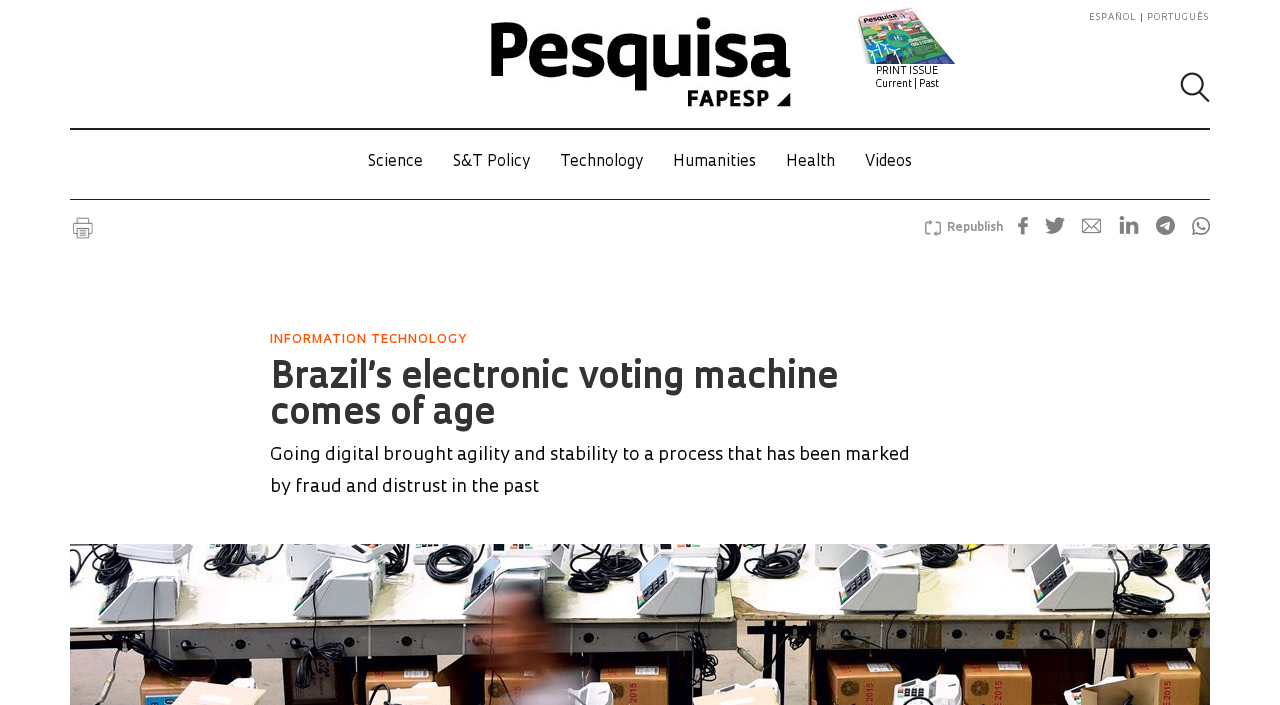Detail the various sections and features present on the webpage.

The webpage appears to be an article about Brazil's electronic voting machine, with a focus on its development and impact. At the top of the page, there is a banner with a link and an image, taking up about a quarter of the screen width. Below this, there are several links to different language options, including Español and Português, as well as a search bar.

On the left side of the page, there is a menu with links to different categories, including Science, S&T Policy, Technology, Humanities, Health, and Videos. These links are stacked vertically, taking up about a quarter of the screen height.

The main content of the article is located in the center of the page, with a heading that reads "INFORMATION TECHNOLOGY" and a subheading that reads "Brazil’s electronic voting machine comes of age". Below this, there is a paragraph of text that summarizes the article, stating that going digital has brought agility and stability to a process that was previously marked by fraud and distrust.

At the bottom of the page, there are several social media links, including Share on Facebook, Tweet about this on Twitter, Email this to someone, Share on LinkedIn, and Share on Whatsapp. These links are accompanied by small images and are spaced evenly apart, taking up about a quarter of the screen width.